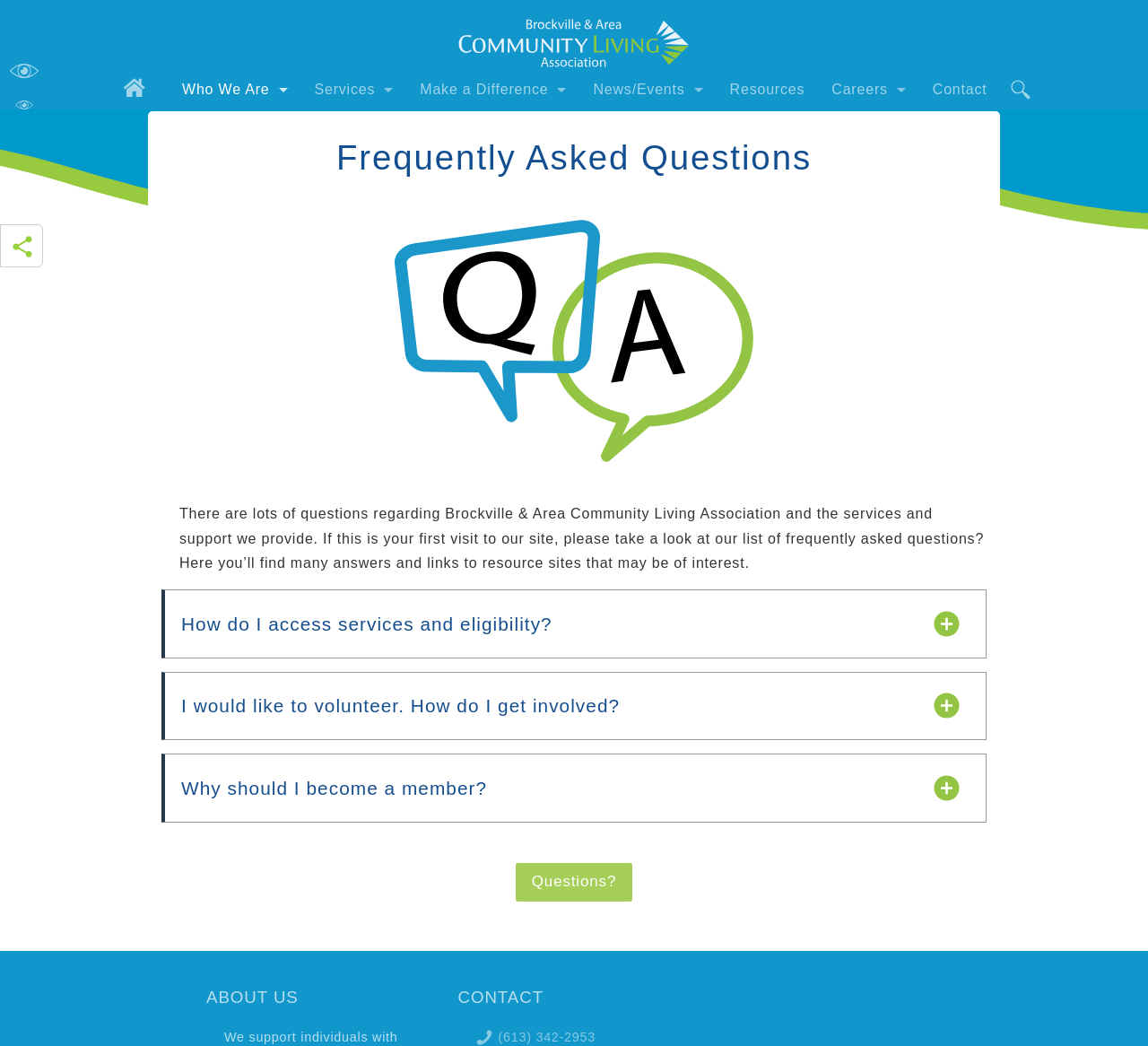Provide the bounding box coordinates of the HTML element this sentence describes: "(613) 342-2953". The bounding box coordinates consist of four float numbers between 0 and 1, i.e., [left, top, right, bottom].

[0.434, 0.984, 0.519, 0.998]